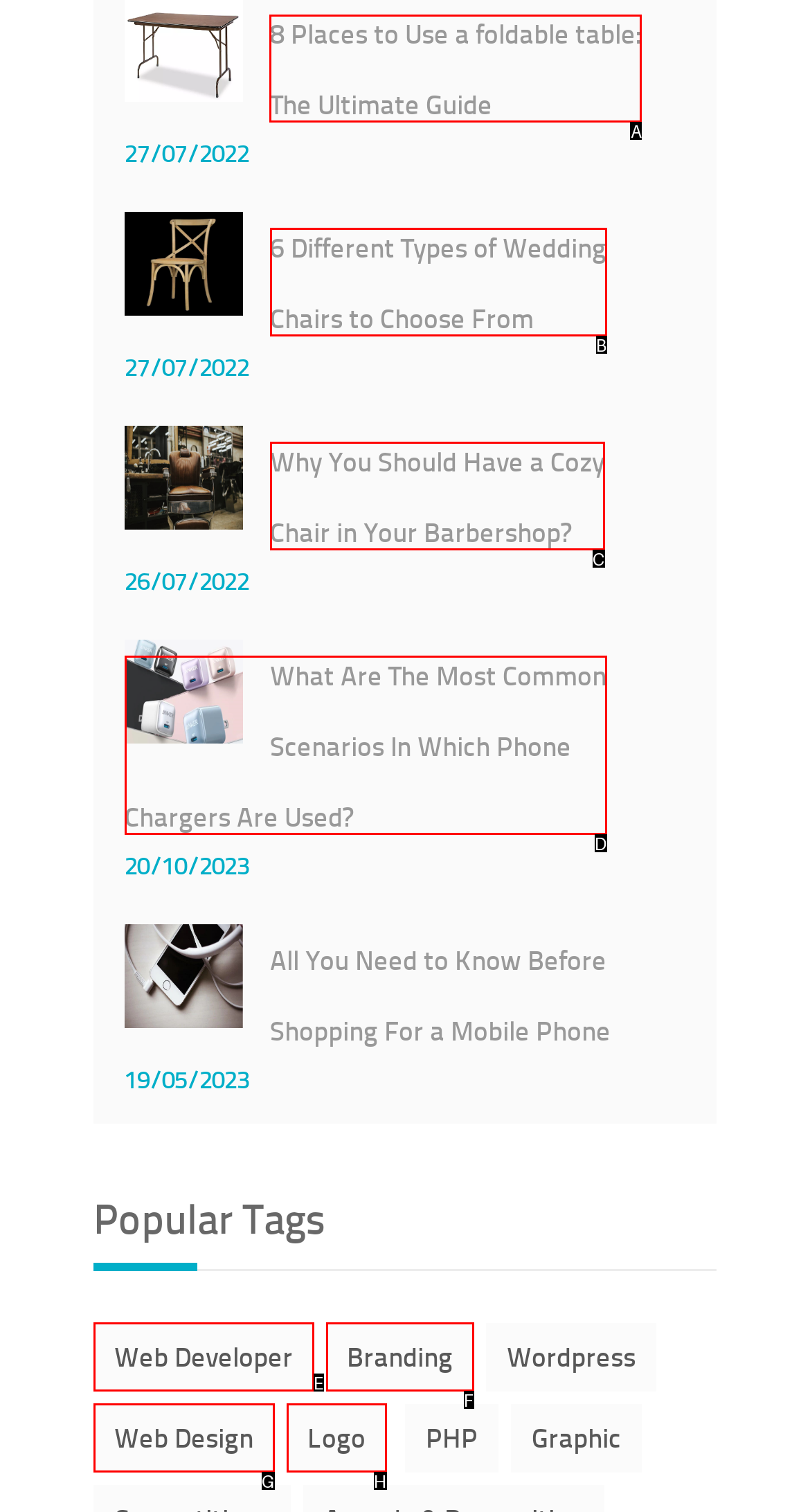Select the letter of the UI element you need to click on to fulfill this task: Click on the article about foldable tables. Write down the letter only.

A